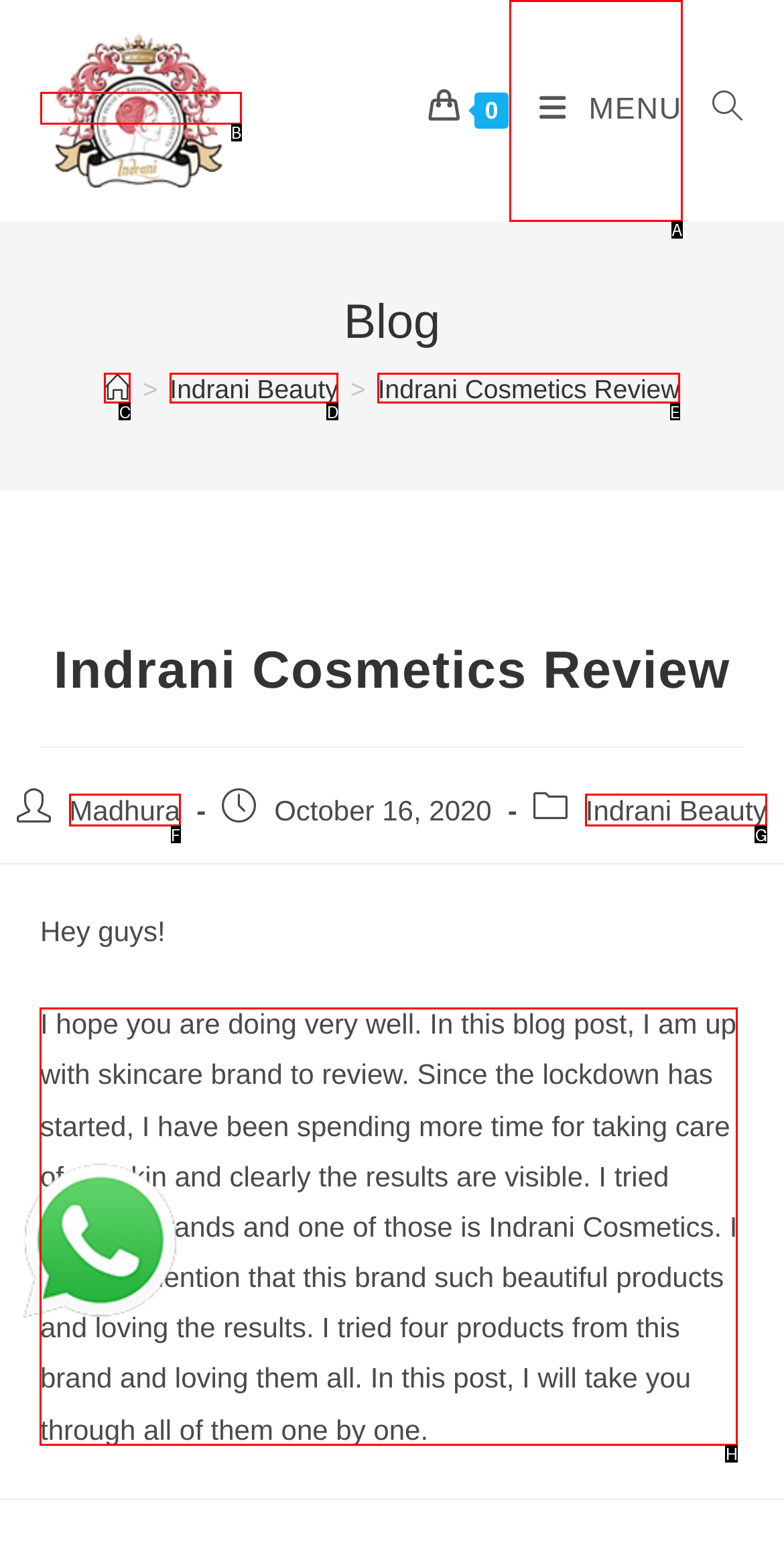Tell me the letter of the UI element I should click to accomplish the task: Read the blog post based on the choices provided in the screenshot.

H